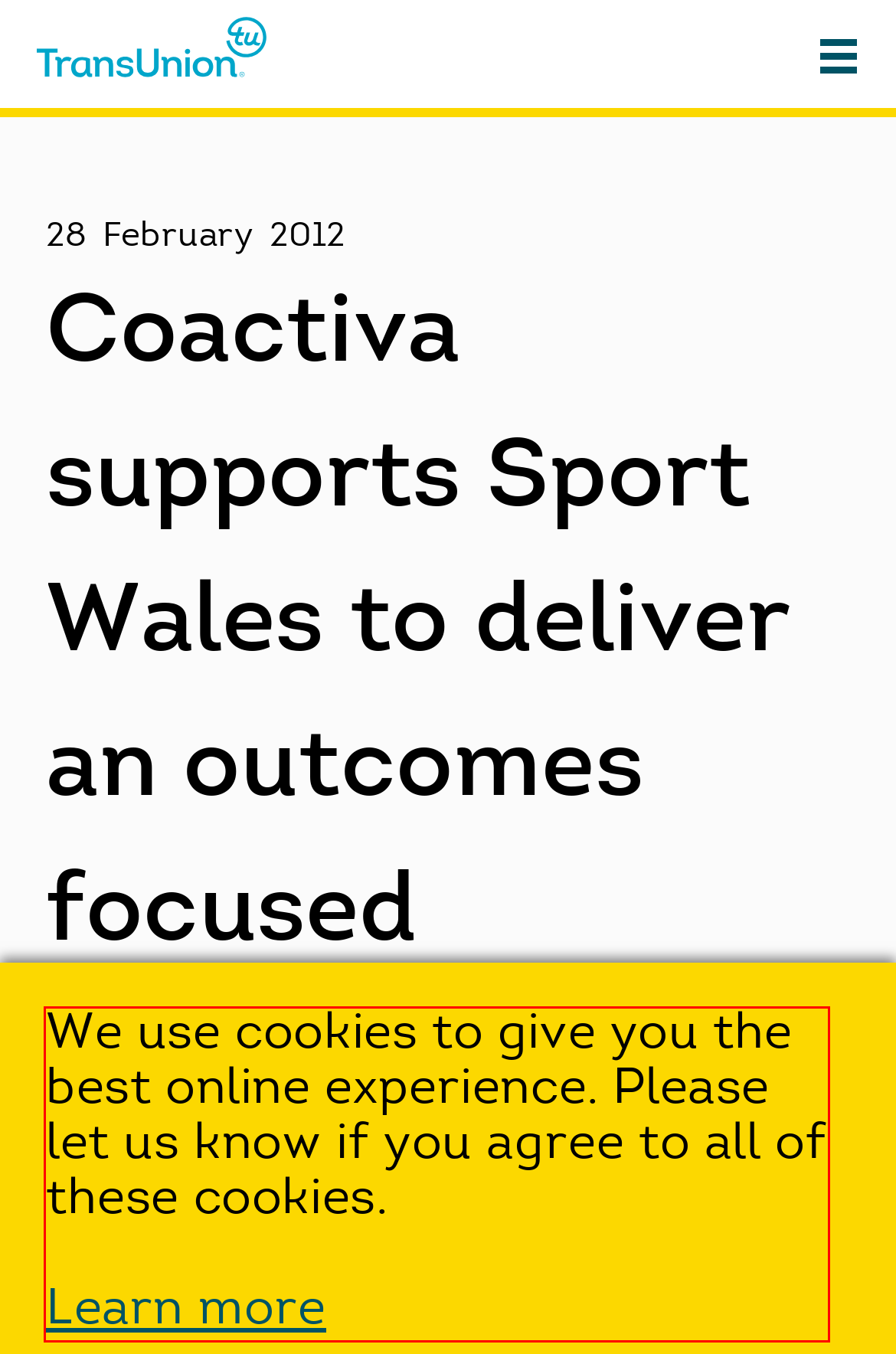Please analyze the provided webpage screenshot and perform OCR to extract the text content from the red rectangle bounding box.

We use cookies to give you the best online experience. Please let us know if you agree to all of these cookies. Learn more